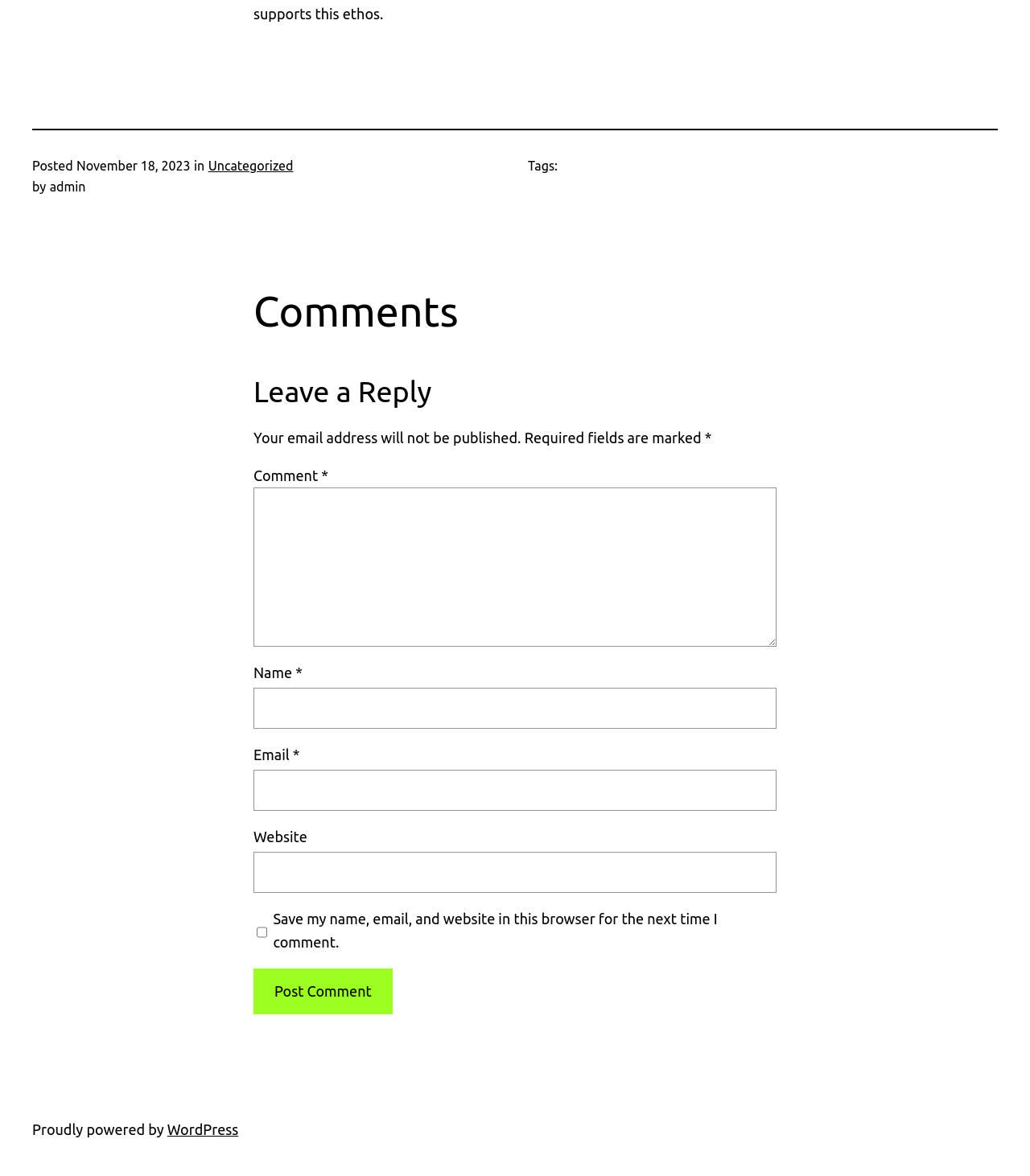Identify the coordinates of the bounding box for the element that must be clicked to accomplish the instruction: "Enter your email address".

[0.246, 0.655, 0.754, 0.69]